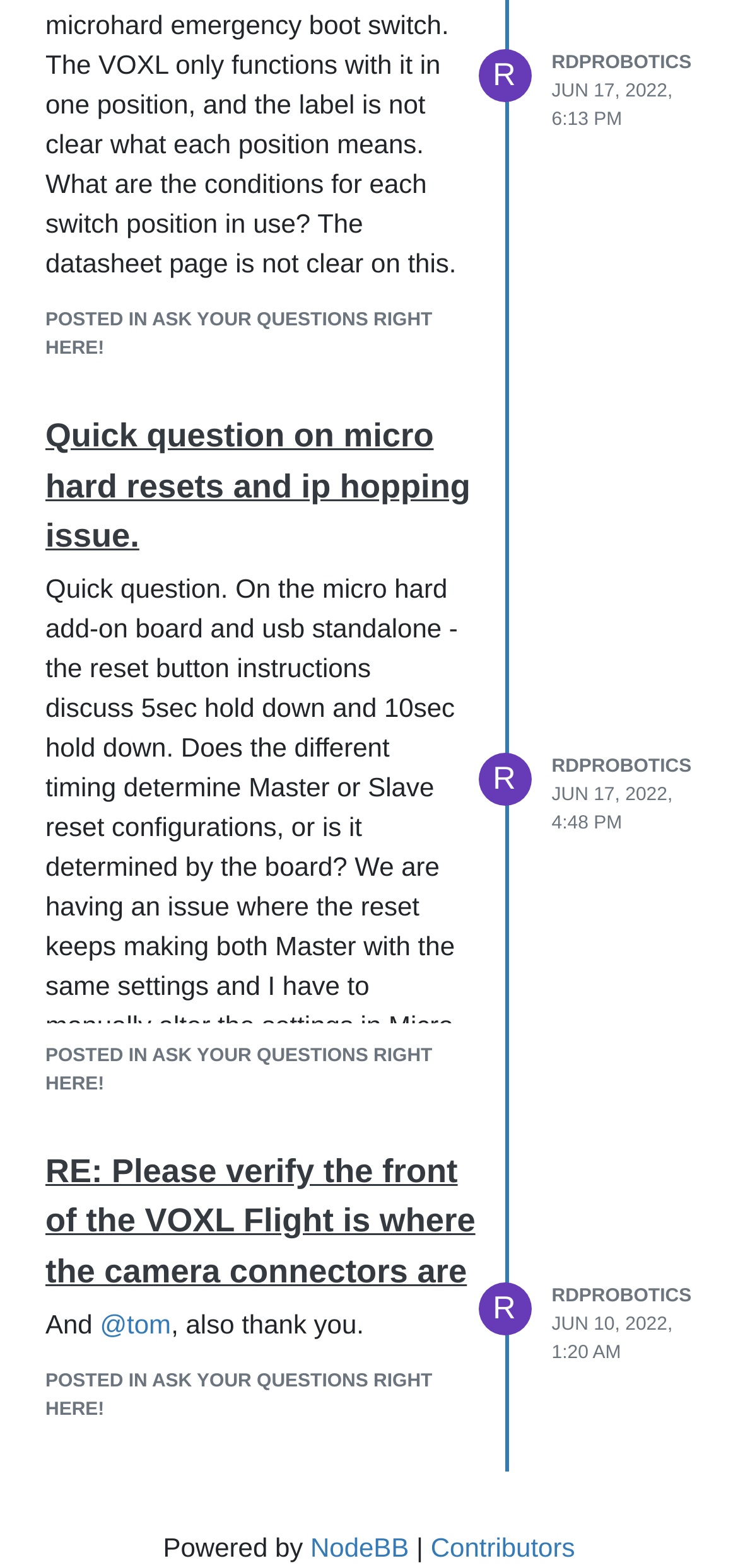Calculate the bounding box coordinates for the UI element based on the following description: "Hosting". Ensure the coordinates are four float numbers between 0 and 1, i.e., [left, top, right, bottom].

None